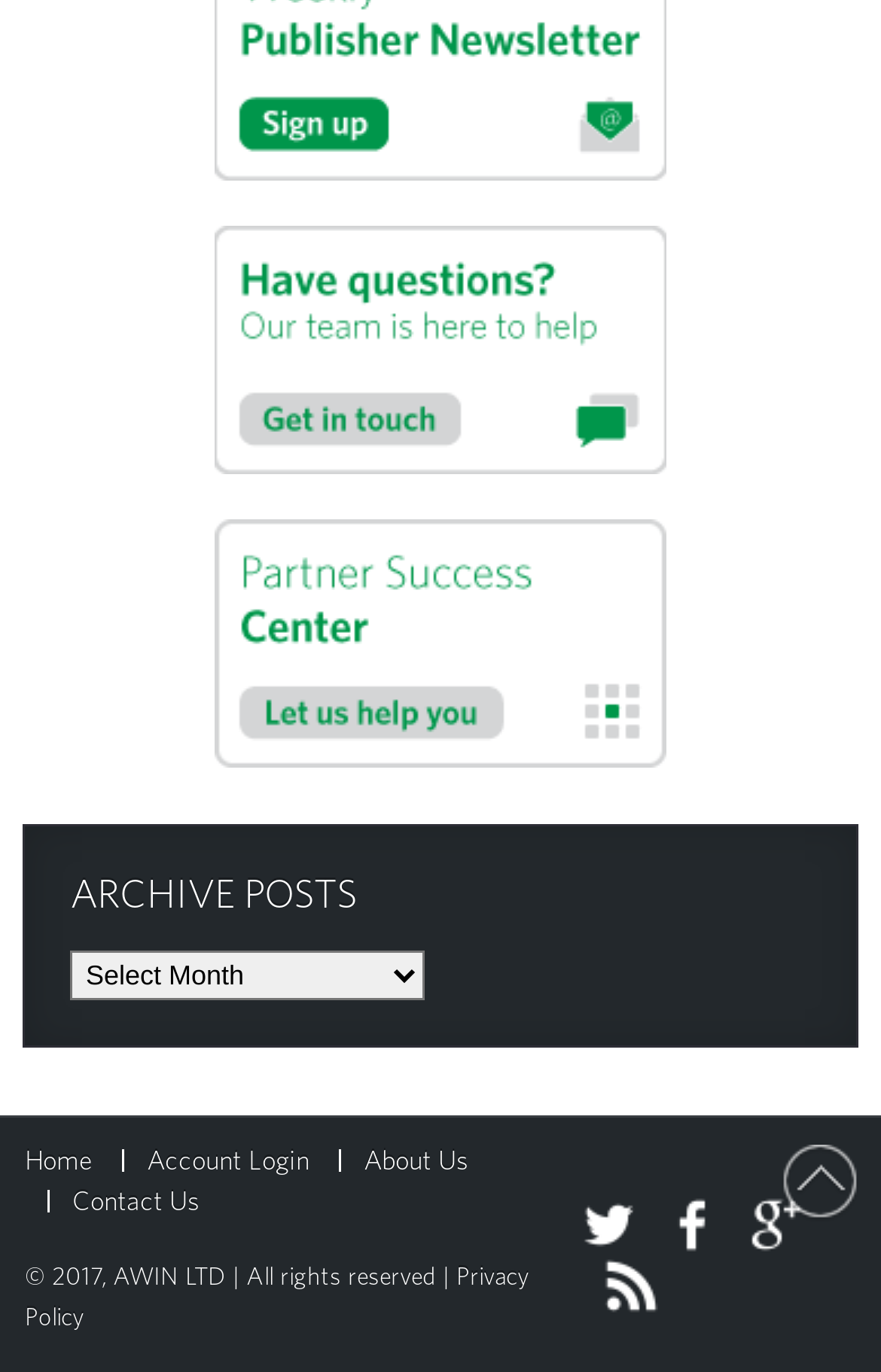Indicate the bounding box coordinates of the clickable region to achieve the following instruction: "Go to home page."

[0.028, 0.832, 0.105, 0.861]